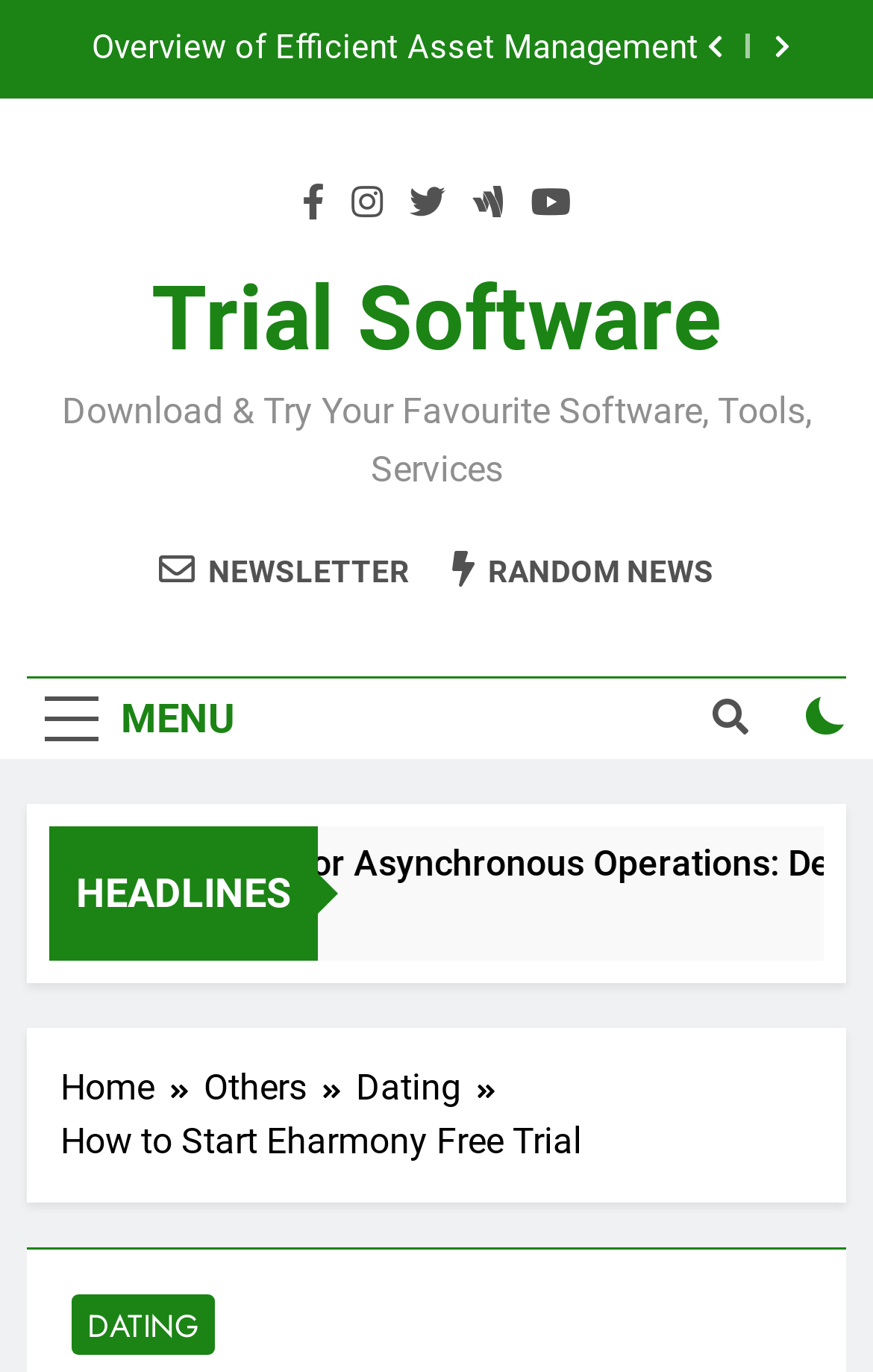Determine the bounding box coordinates in the format (top-left x, top-left y, bottom-right x, bottom-right y). Ensure all values are floating point numbers between 0 and 1. Identify the bounding box of the UI element described by: Trial Software

[0.173, 0.194, 0.827, 0.271]